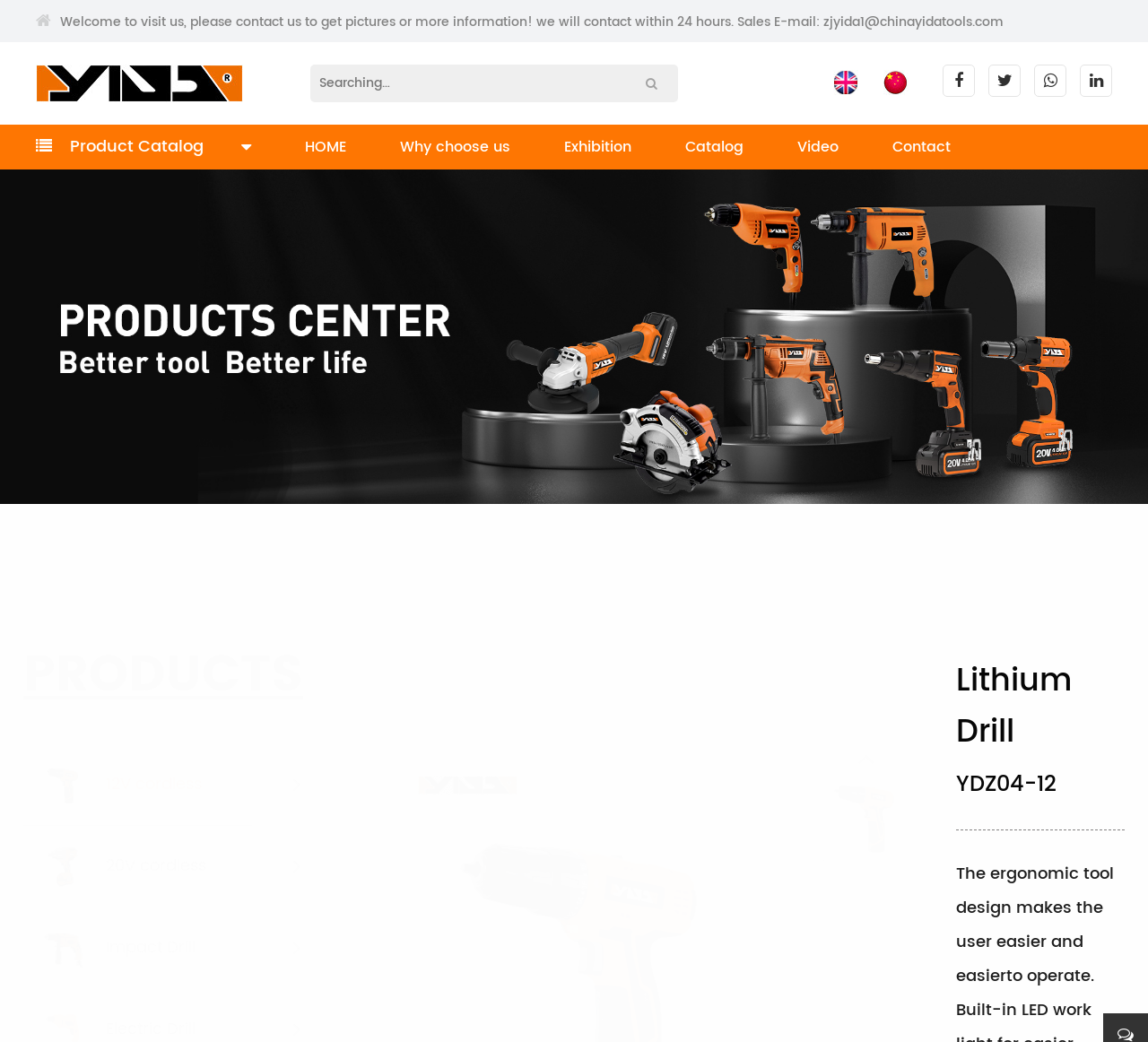Find the bounding box coordinates of the element to click in order to complete the given instruction: "View product catalog."

[0.049, 0.12, 0.189, 0.163]